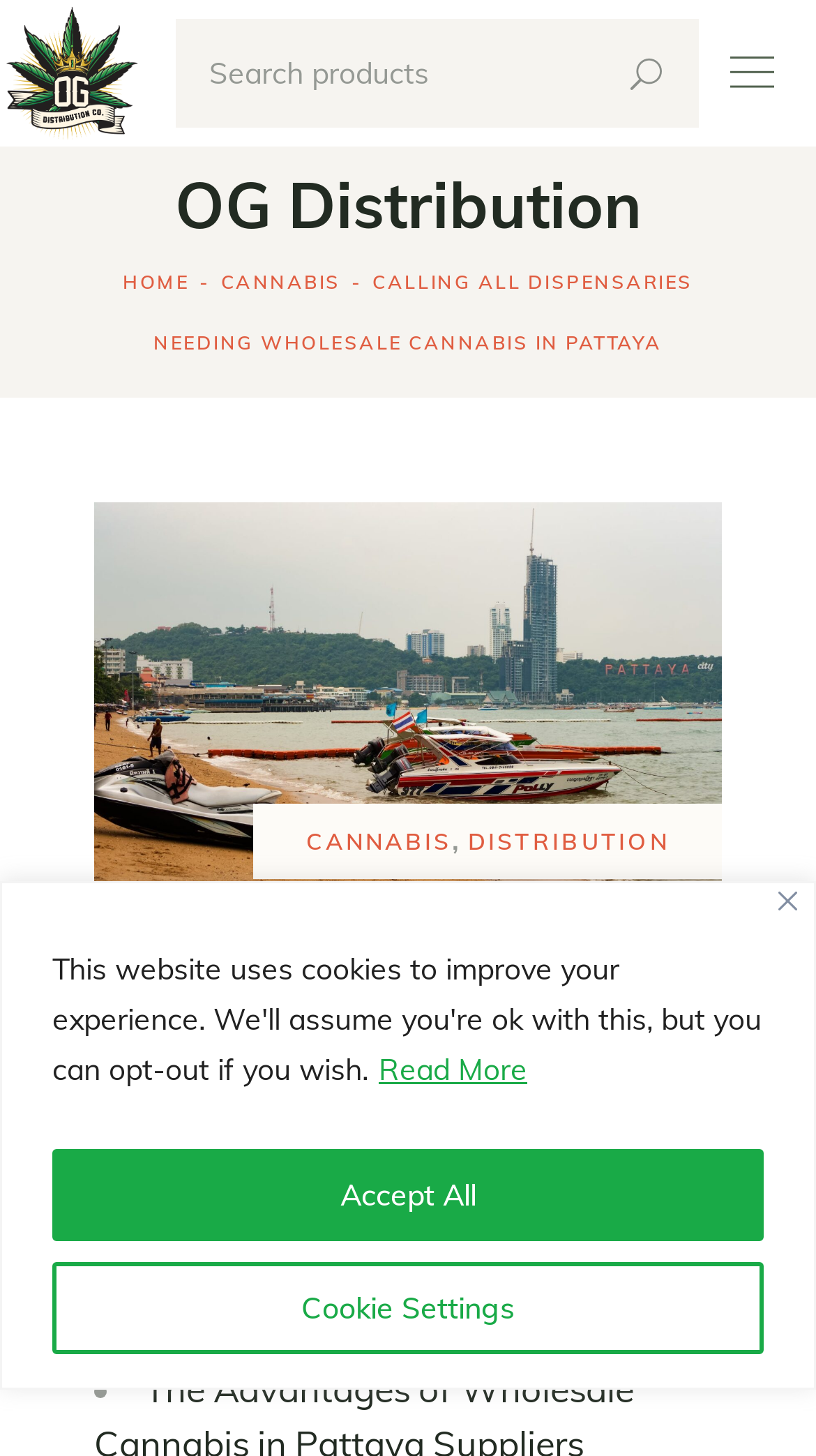Elaborate on the information and visuals displayed on the webpage.

The webpage appears to be a cannabis-related website, specifically targeting dispensaries in Pattaya. At the top, there is a notification bar with a message about cookies and a "Close" button on the right side. Below the notification bar, there is a logo on the top-left corner, accompanied by a search box and a "Search" button on the right side.

The main content of the webpage is divided into sections. The first section has a heading "OG Distribution" and a navigation menu with links to "HOME" and "CANNABIS". Below the navigation menu, there is a prominent title "CALLING ALL DISPENSARIES NEEDING WHOLESALE CANNABIS IN PATTAYA" with an image related to wholesale cannabis in Pattaya.

The next section appears to be a blog post or article with a title "Calling All Dispensaries Needing Wholesale Cannabis in Pattaya" and a date "DECEMBER 13, 2023". The article is written by "OG DISTRIBUTION" and has a list of bullet points, with the first point being "Pattaya’s Cannabis Revolution".

On the right side of the webpage, there are two "Chat with us" links with accompanying images, one above the other. These links are positioned near the bottom of the webpage.